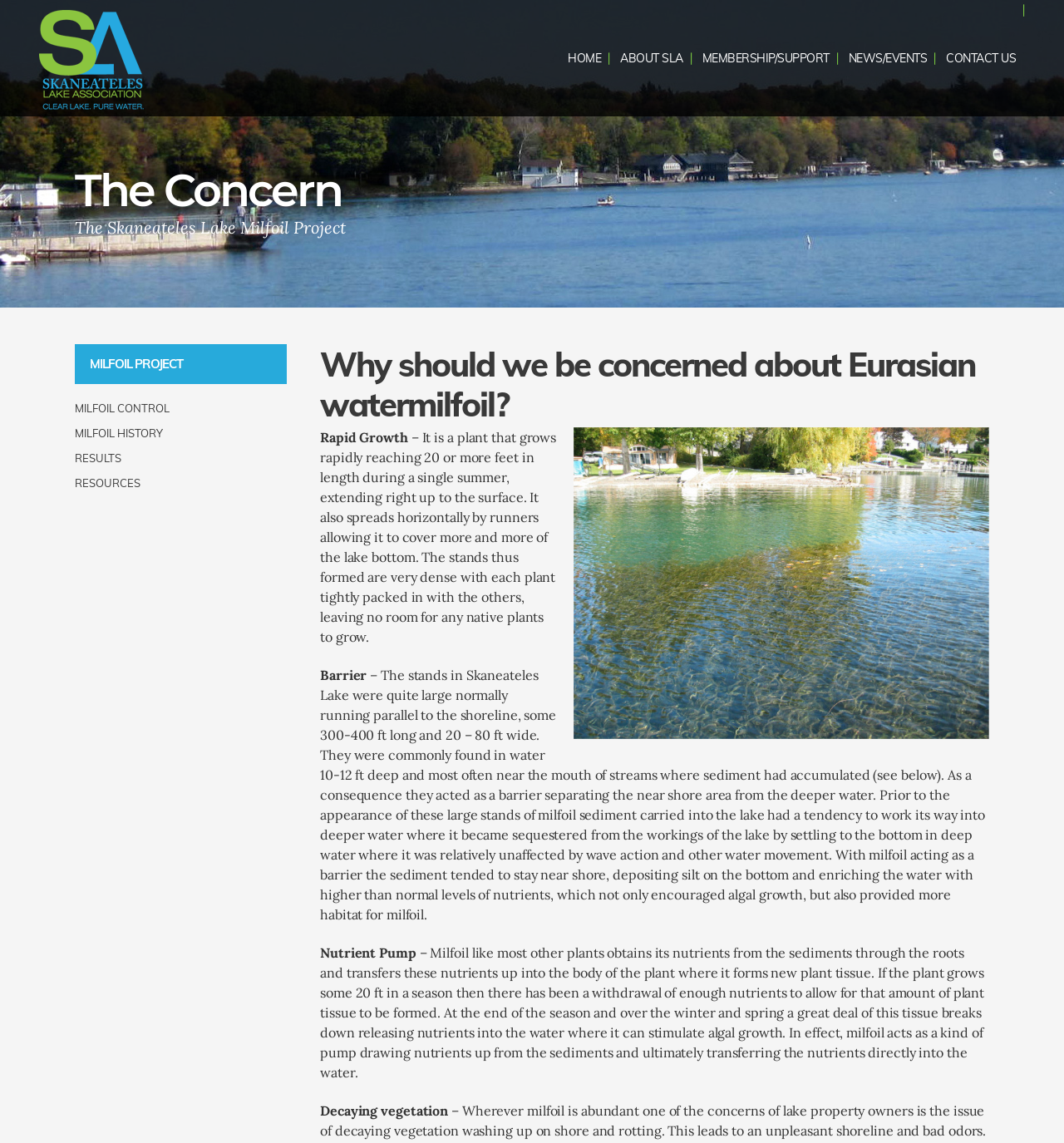Using the given element description, provide the bounding box coordinates (top-left x, top-left y, bottom-right x, bottom-right y) for the corresponding UI element in the screenshot: Milfoil Control

[0.07, 0.351, 0.159, 0.363]